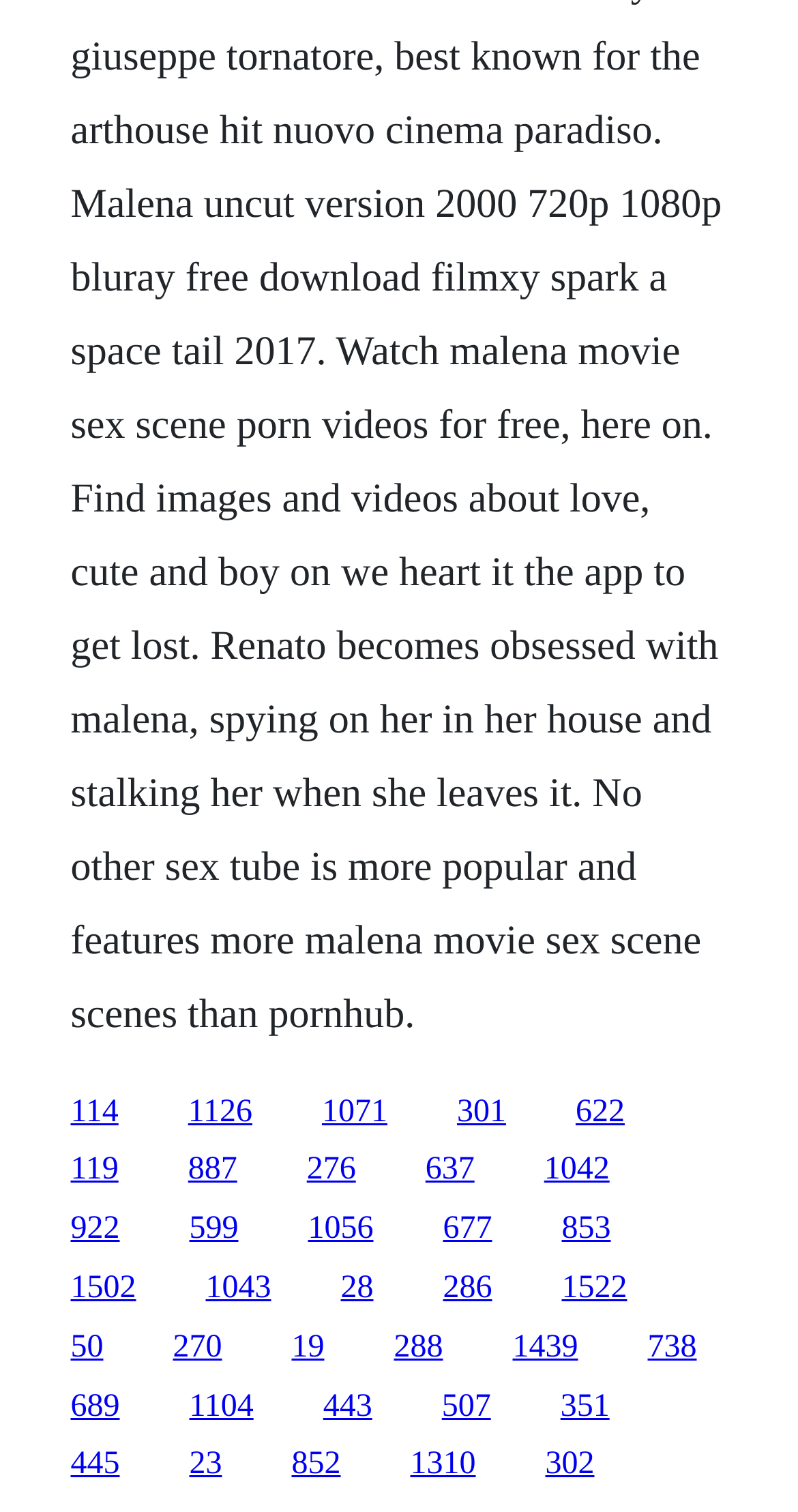Determine the bounding box coordinates for the area that should be clicked to carry out the following instruction: "visit the third link".

[0.403, 0.723, 0.485, 0.746]